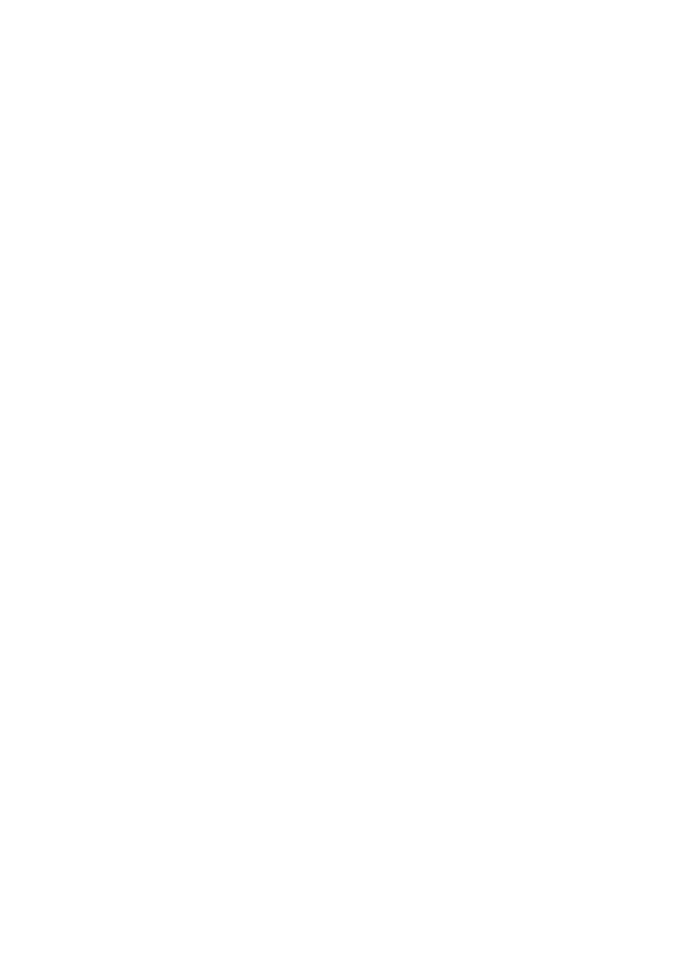Respond with a single word or phrase for the following question: 
What is the main theme of the image?

Equestrian life